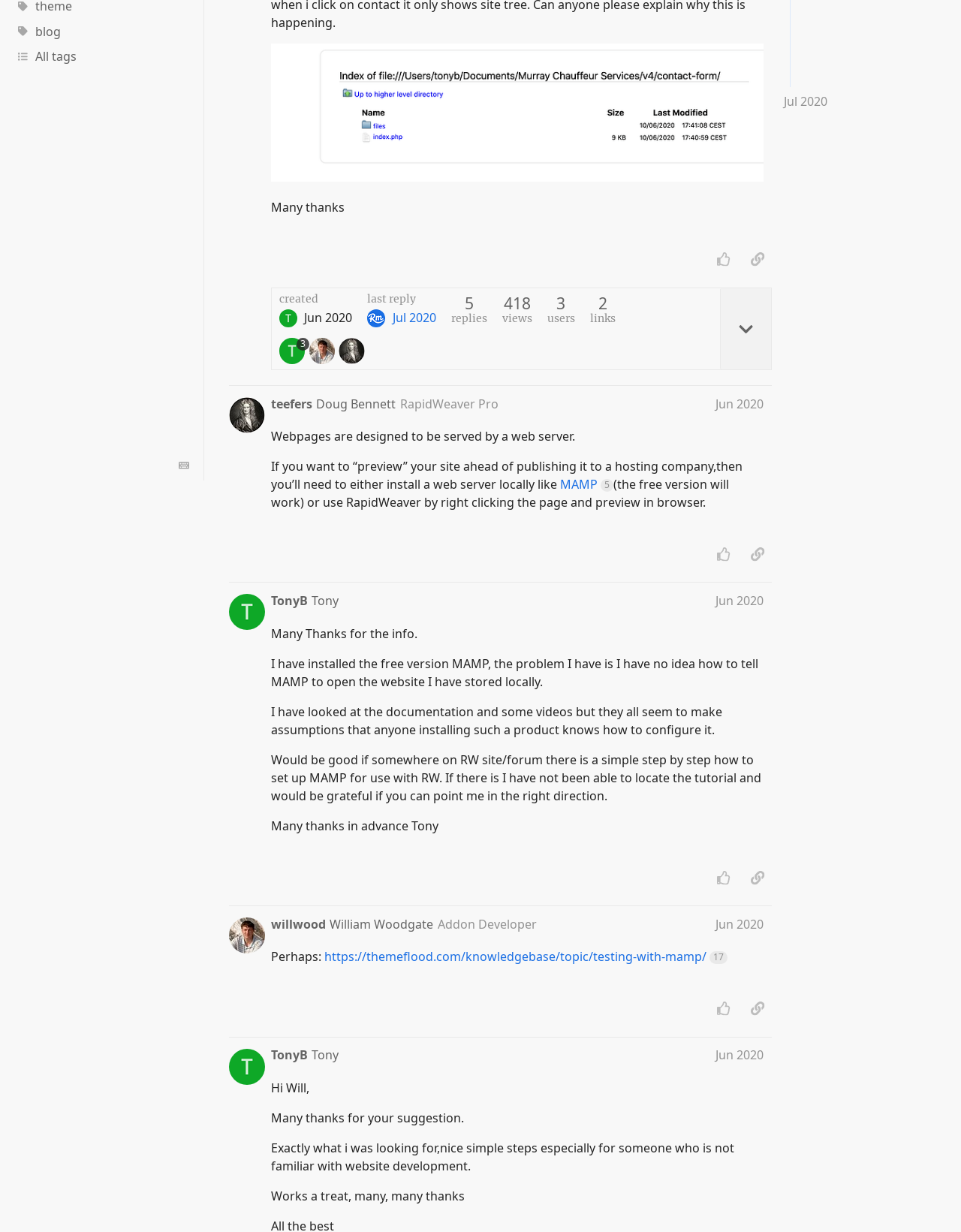Based on the element description TonyB, identify the bounding box of the UI element in the given webpage screenshot. The coordinates should be in the format (top-left x, top-left y, bottom-right x, bottom-right y) and must be between 0 and 1.

[0.282, 0.85, 0.32, 0.863]